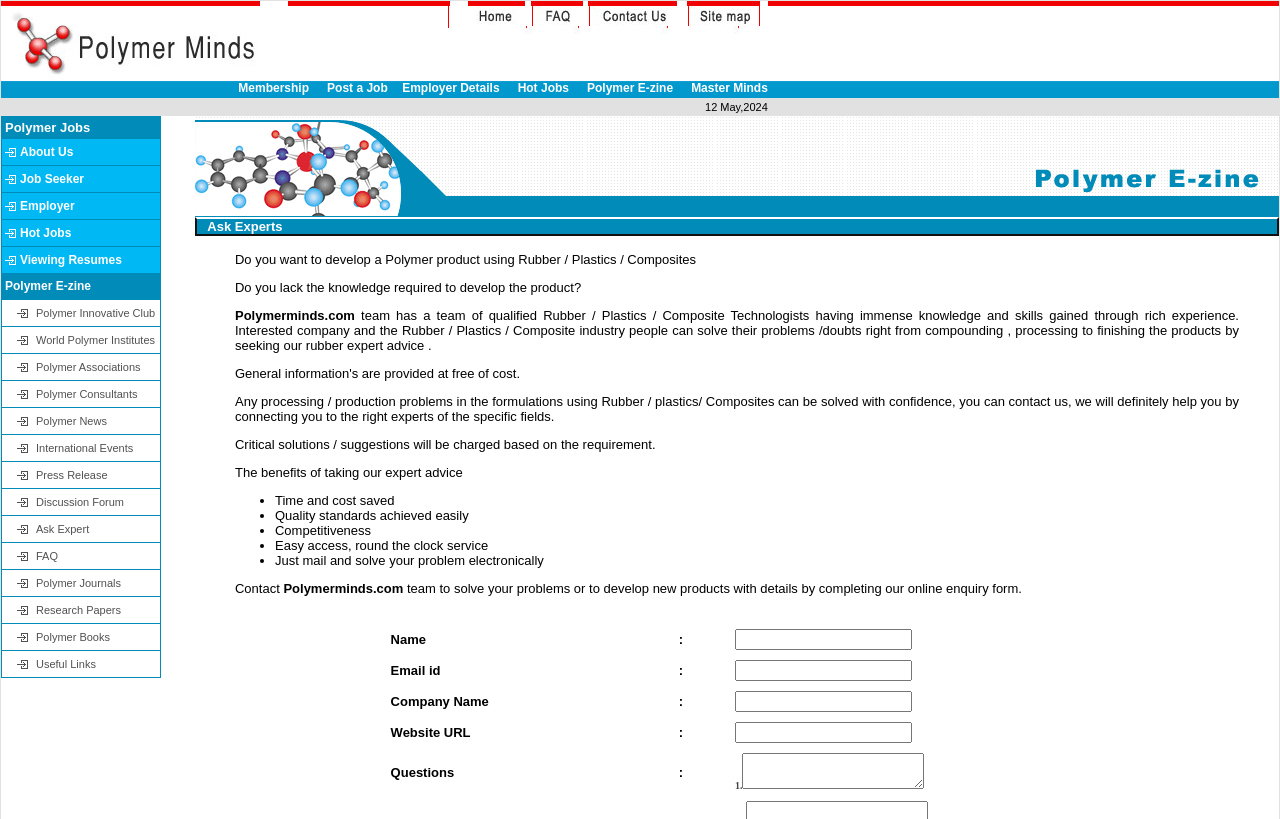What is the purpose of the images in the gridcells?
Please provide a comprehensive and detailed answer to the question.

The images in the gridcells, such as the ones next to 'About Us', 'Job Seeker', and 'Hot Jobs', appear to be decorative elements, adding visual appeal to the webpage rather than serving a functional purpose.